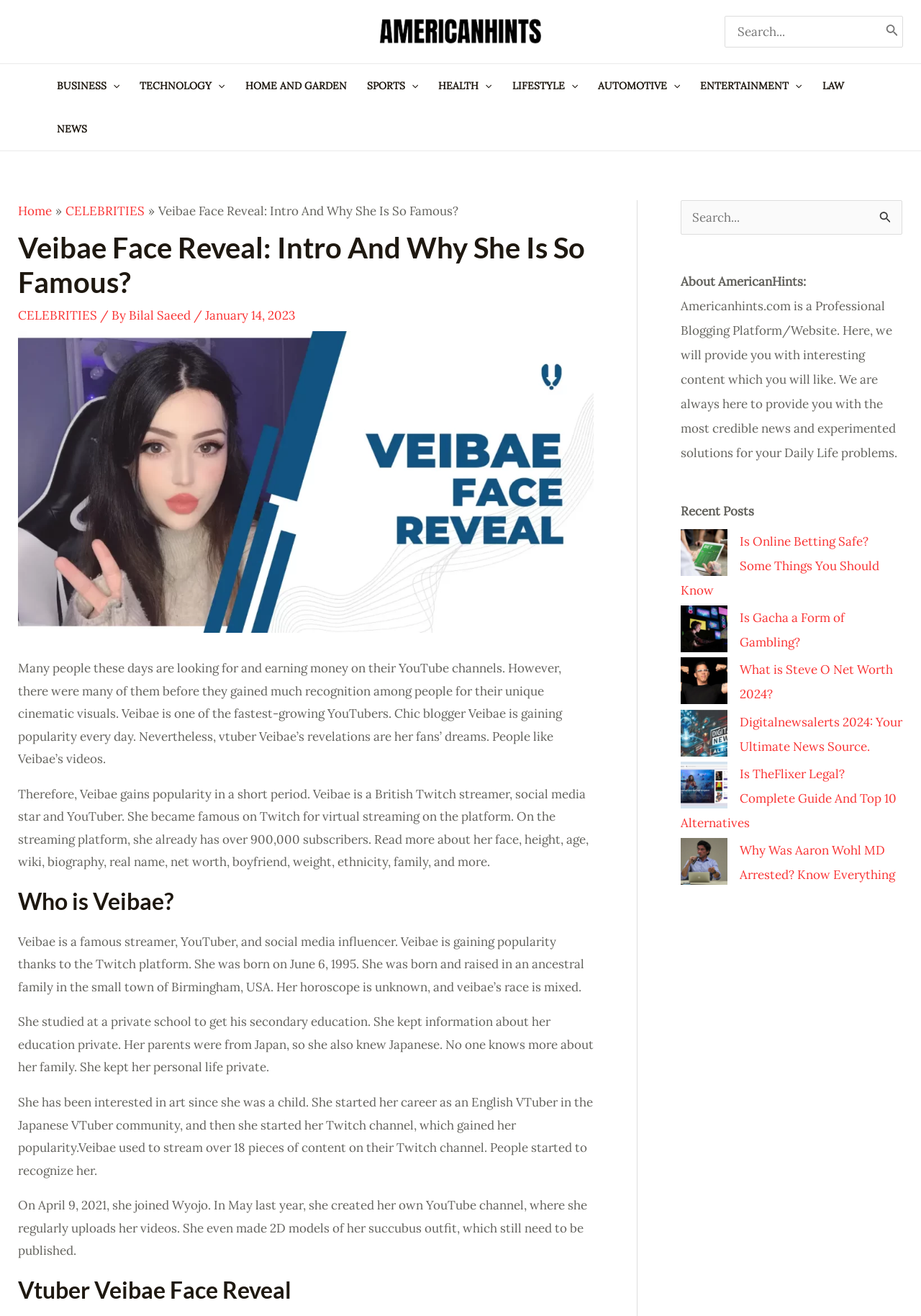Identify the bounding box coordinates for the element that needs to be clicked to fulfill this instruction: "Learn about Is Online Betting Safe". Provide the coordinates in the format of four float numbers between 0 and 1: [left, top, right, bottom].

[0.739, 0.402, 0.79, 0.438]